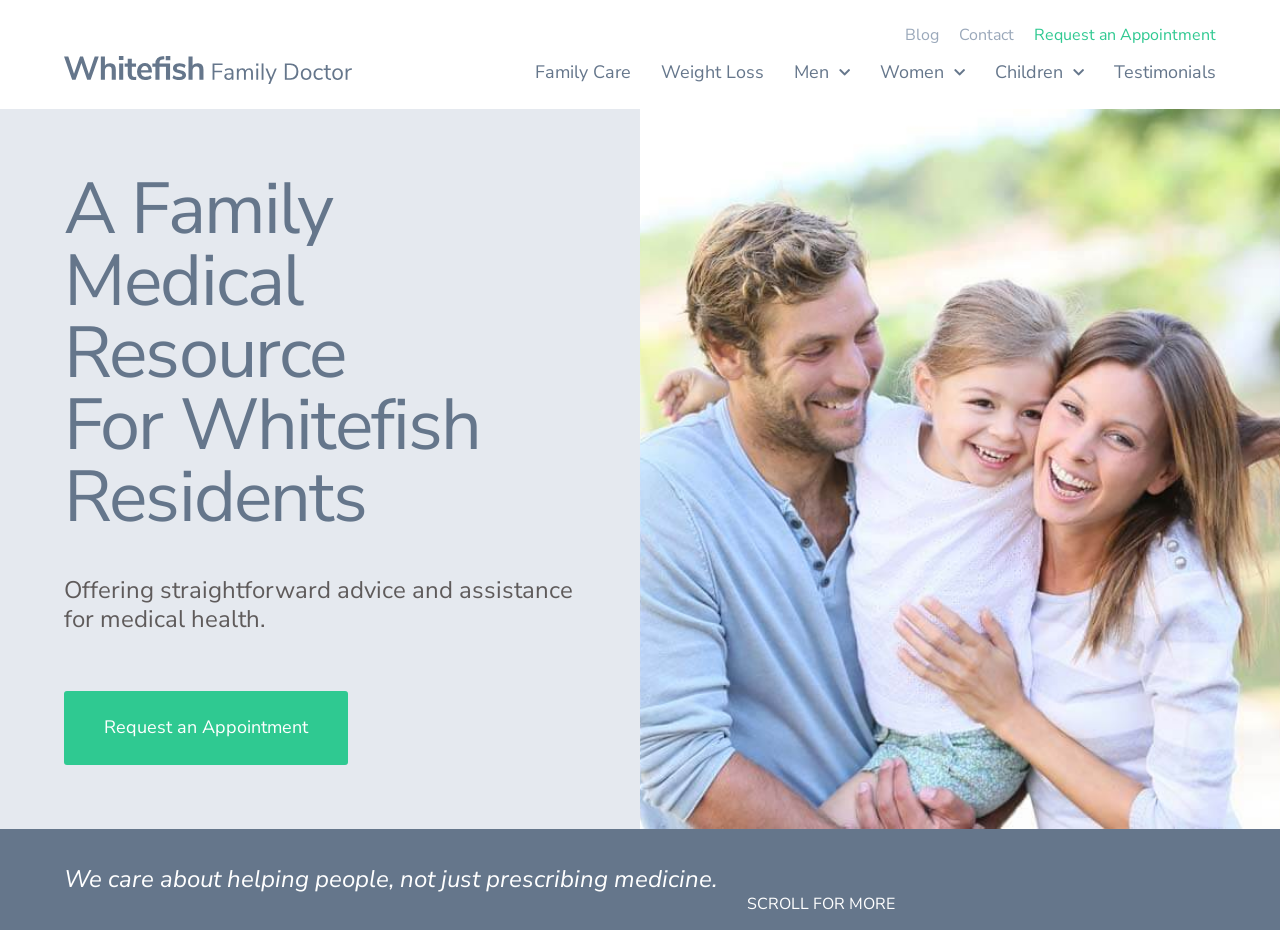Explain in detail what is displayed on the webpage.

The webpage is about Whitefish Family Doctor, a family-run medical clinic in Whitefish, Montana. At the top, there are several links, including "Blog", "Contact", and "Request an Appointment", which are positioned horizontally across the page. Below these links, there is a section with links to different medical services, such as "Family Care", "Weight Loss", "Men", "Women", and "Children", which are also arranged horizontally.

The main content of the page starts with a heading that reads "A Family Medical Resource For Whitefish Residents". Below this heading, there is a paragraph of text that describes the clinic's approach to medical health, offering straightforward advice and assistance. 

Further down, there is a call-to-action link to "Request an Appointment". Another paragraph of text follows, emphasizing the clinic's focus on helping people, not just prescribing medicine. At the very bottom of the page, there is a text that says "SCROLL FOR MORE", indicating that there is more content to be found by scrolling down.